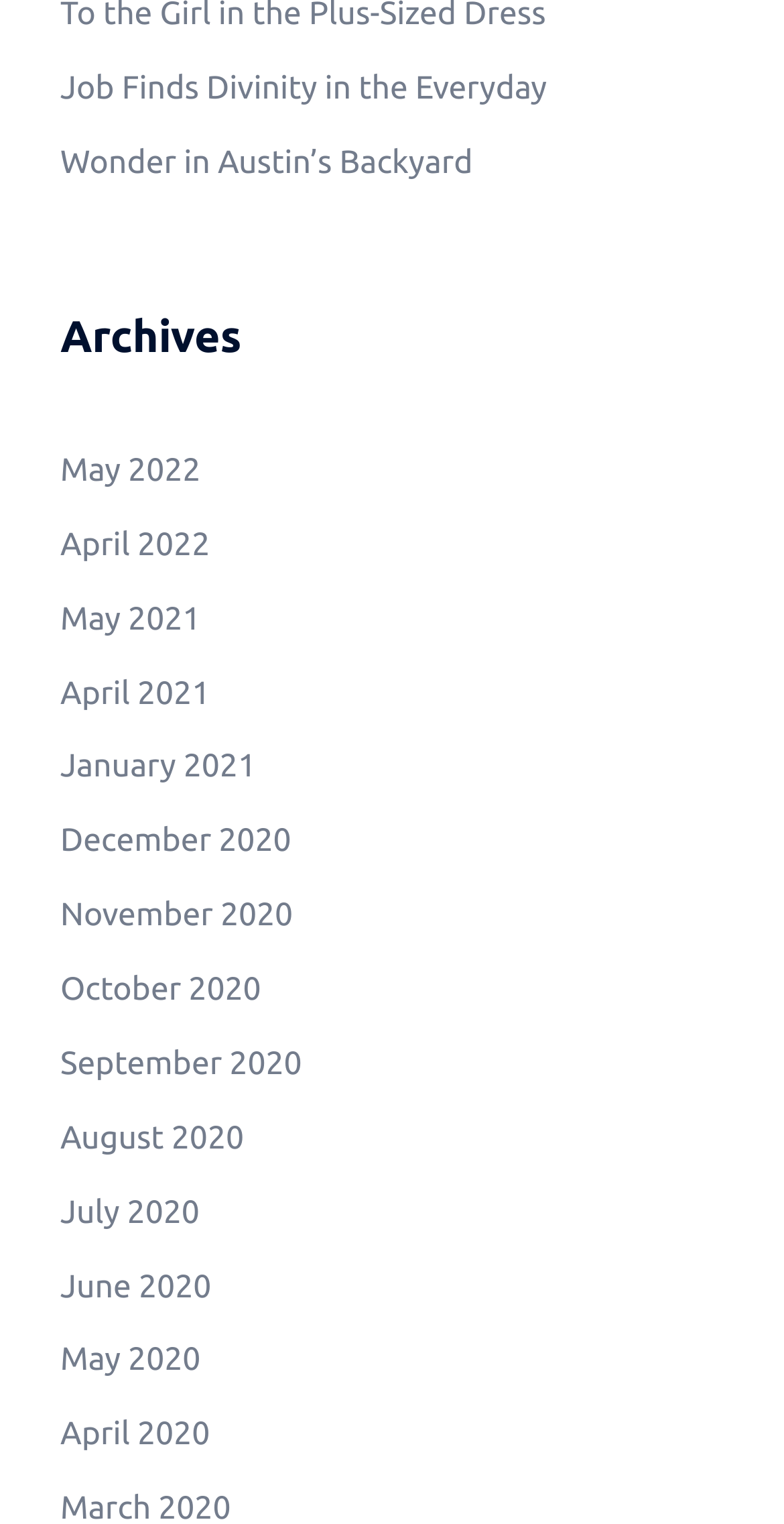Please identify the bounding box coordinates of the area that needs to be clicked to fulfill the following instruction: "Read the article 'Job Finds Divinity in the Everyday'."

[0.077, 0.047, 0.698, 0.07]